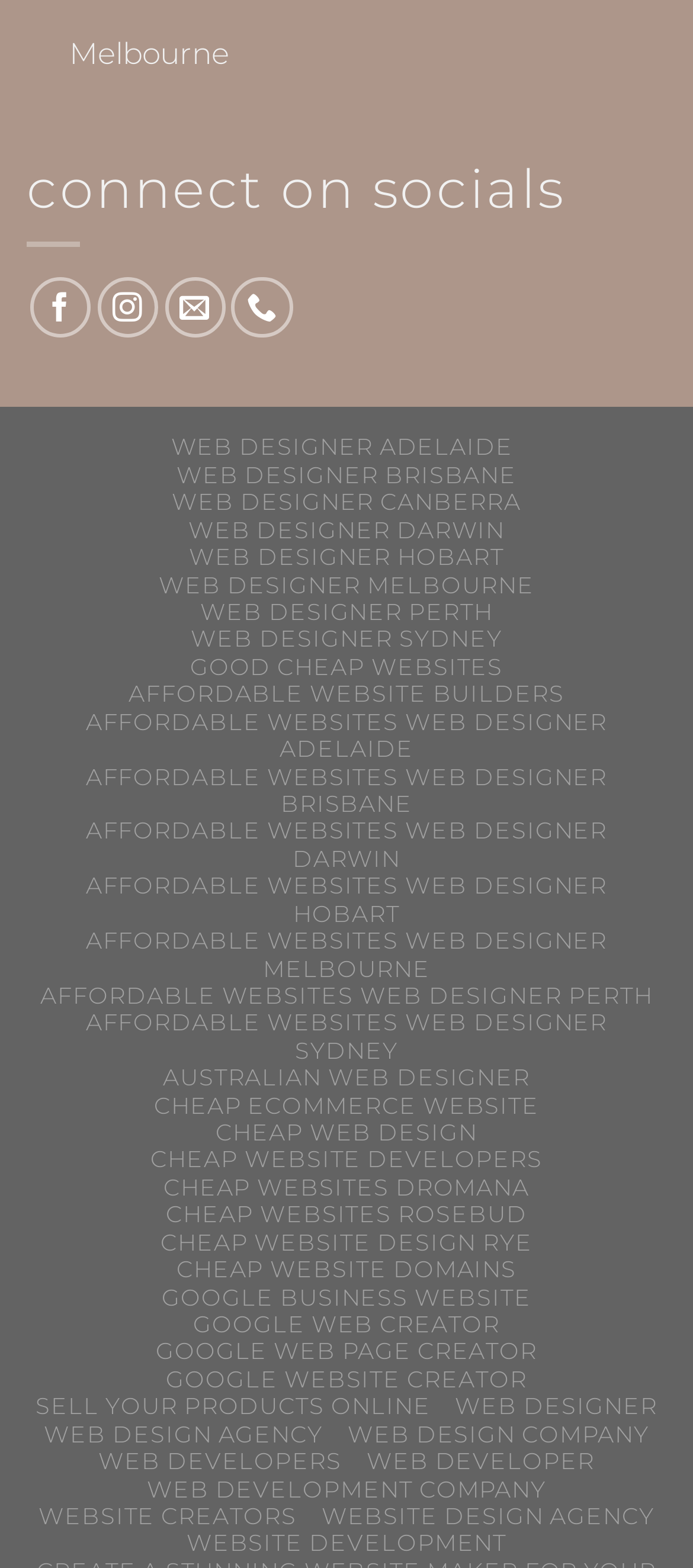Please predict the bounding box coordinates (top-left x, top-left y, bottom-right x, bottom-right y) for the UI element in the screenshot that fits the description: WEBSITE CREATORS

[0.055, 0.958, 0.428, 0.975]